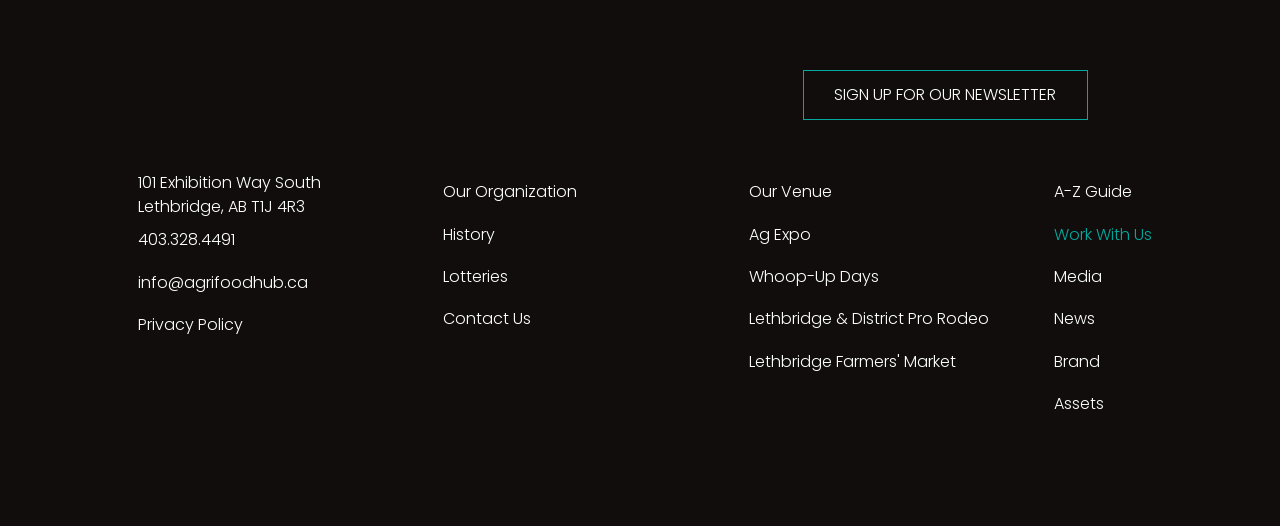Identify the coordinates of the bounding box for the element described below: "Work With Us". Return the coordinates as four float numbers between 0 and 1: [left, top, right, bottom].

[0.816, 0.406, 0.9, 0.487]